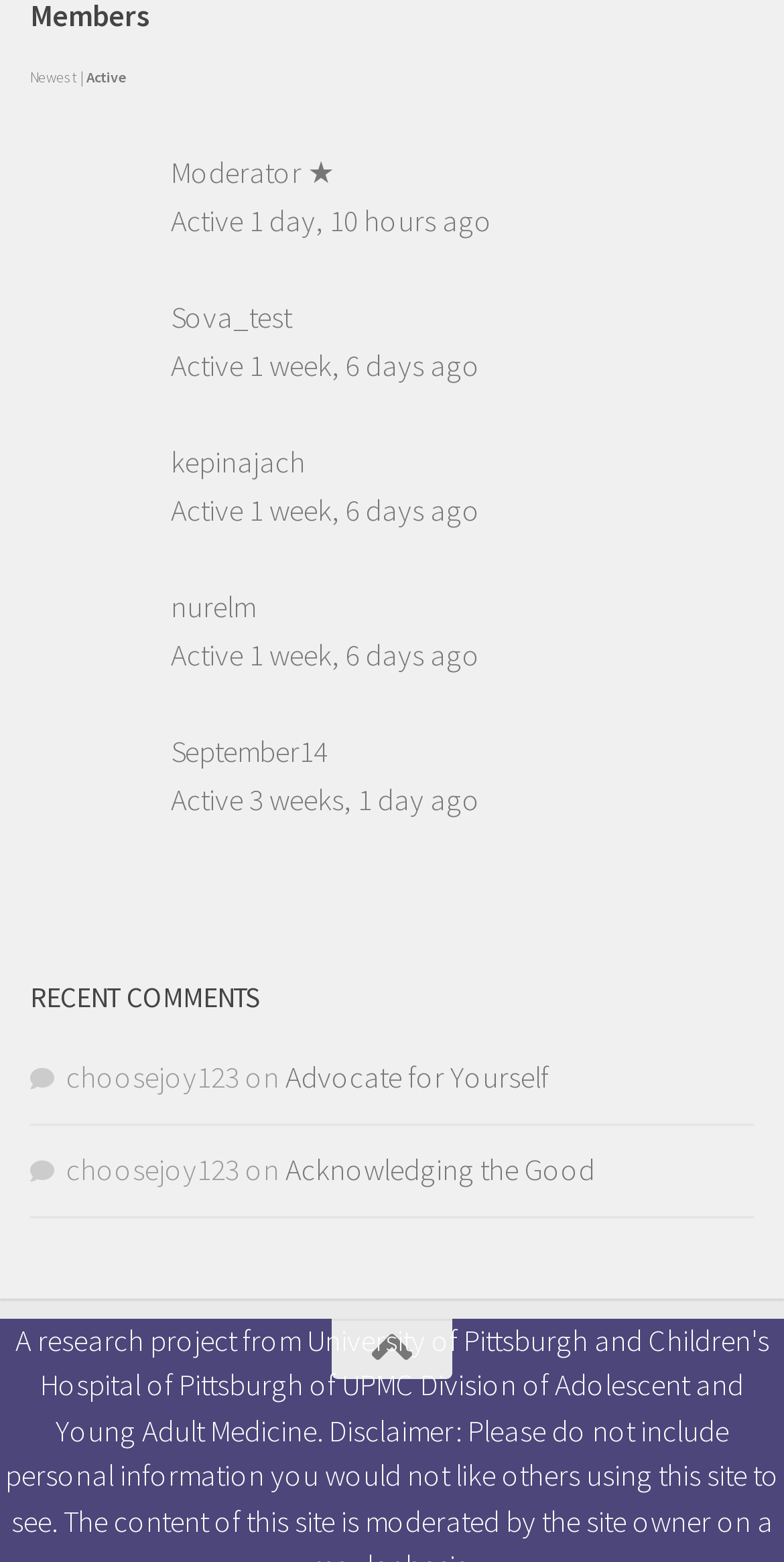Look at the image and give a detailed response to the following question: What is the status of Moderator ★?

I looked at the text next to Moderator ★'s username, and it says 'Active 1 day, 10 hours ago', which indicates that the user is currently active.